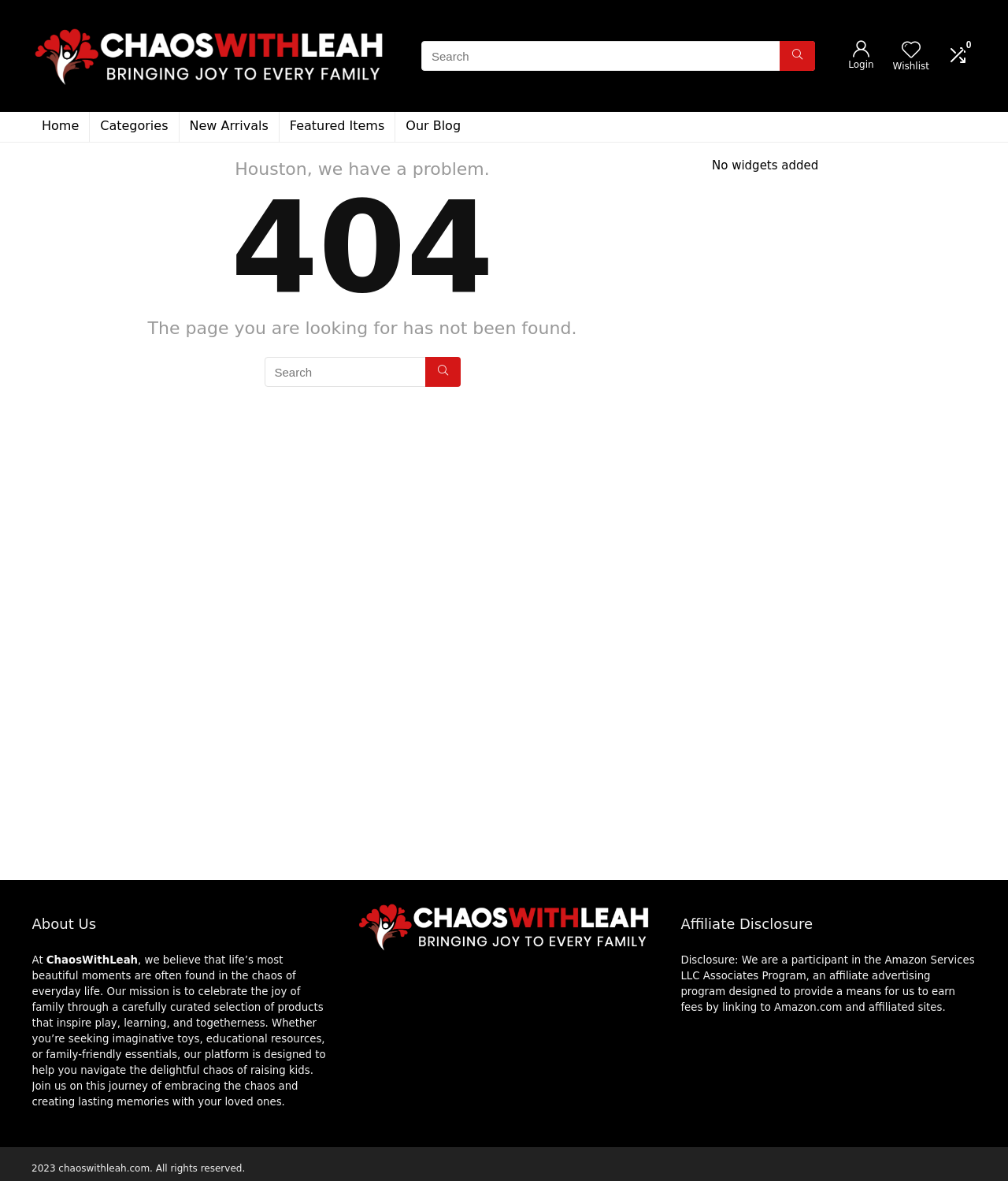Locate the bounding box of the UI element with the following description: "New Arrivals".

[0.178, 0.095, 0.276, 0.12]